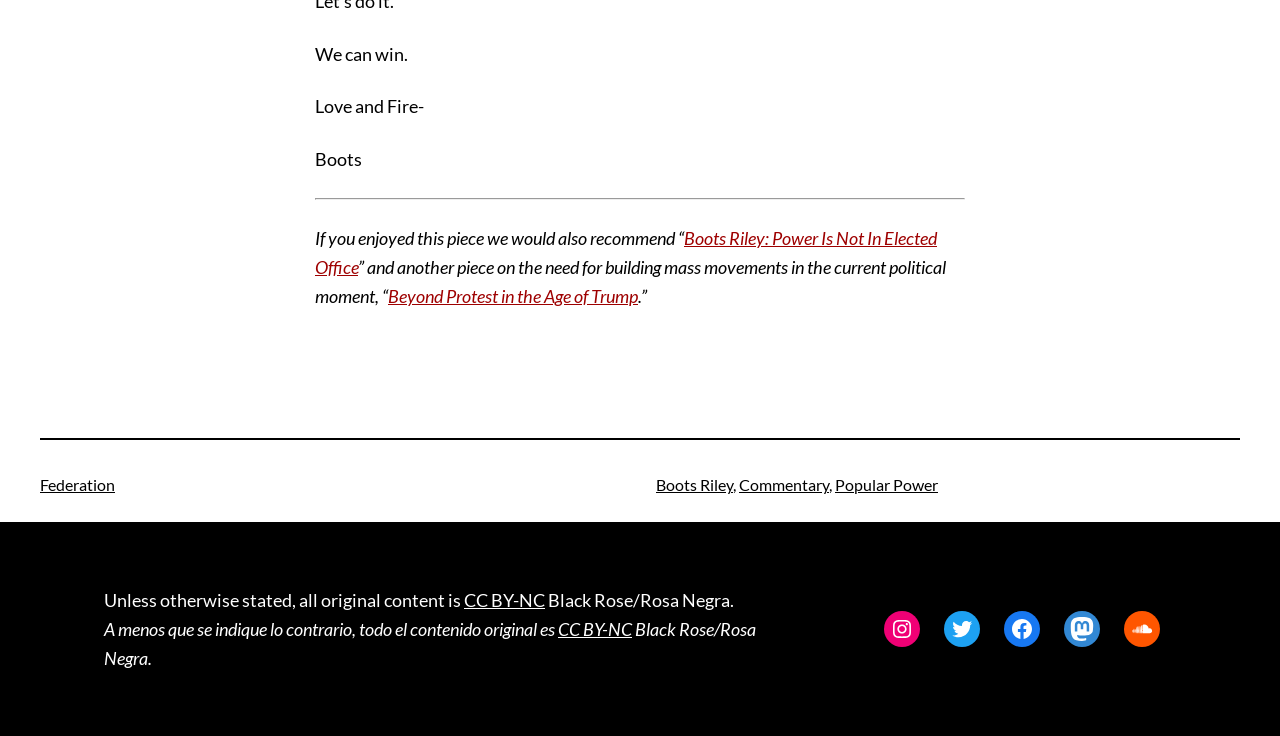Using the information from the screenshot, answer the following question thoroughly:
What is the first sentence of the article?

The first sentence of the article is 'We can win.' which is located at the top of the webpage with a bounding box coordinate of [0.246, 0.058, 0.319, 0.088].